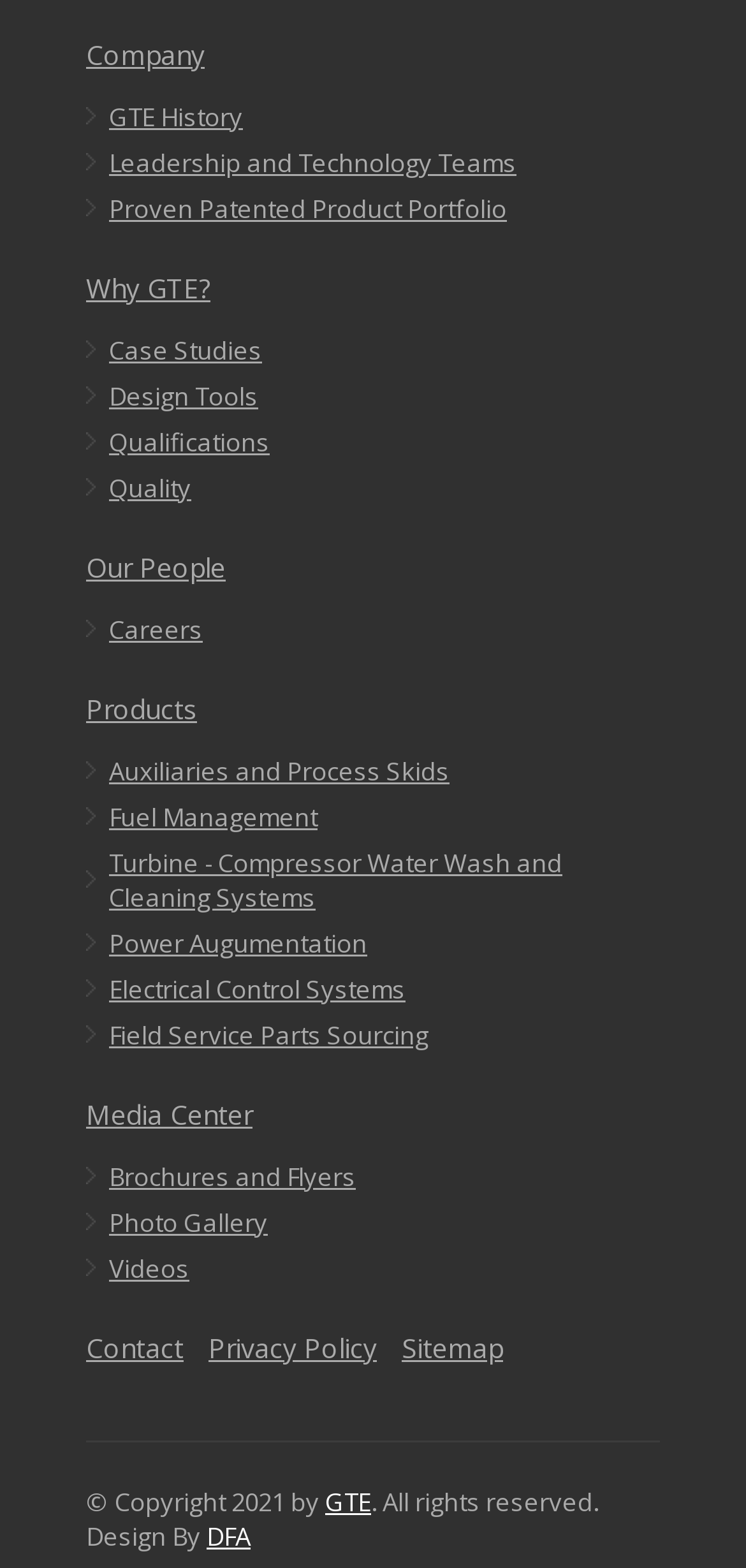How many links are under the 'Products' heading? Please answer the question using a single word or phrase based on the image.

6